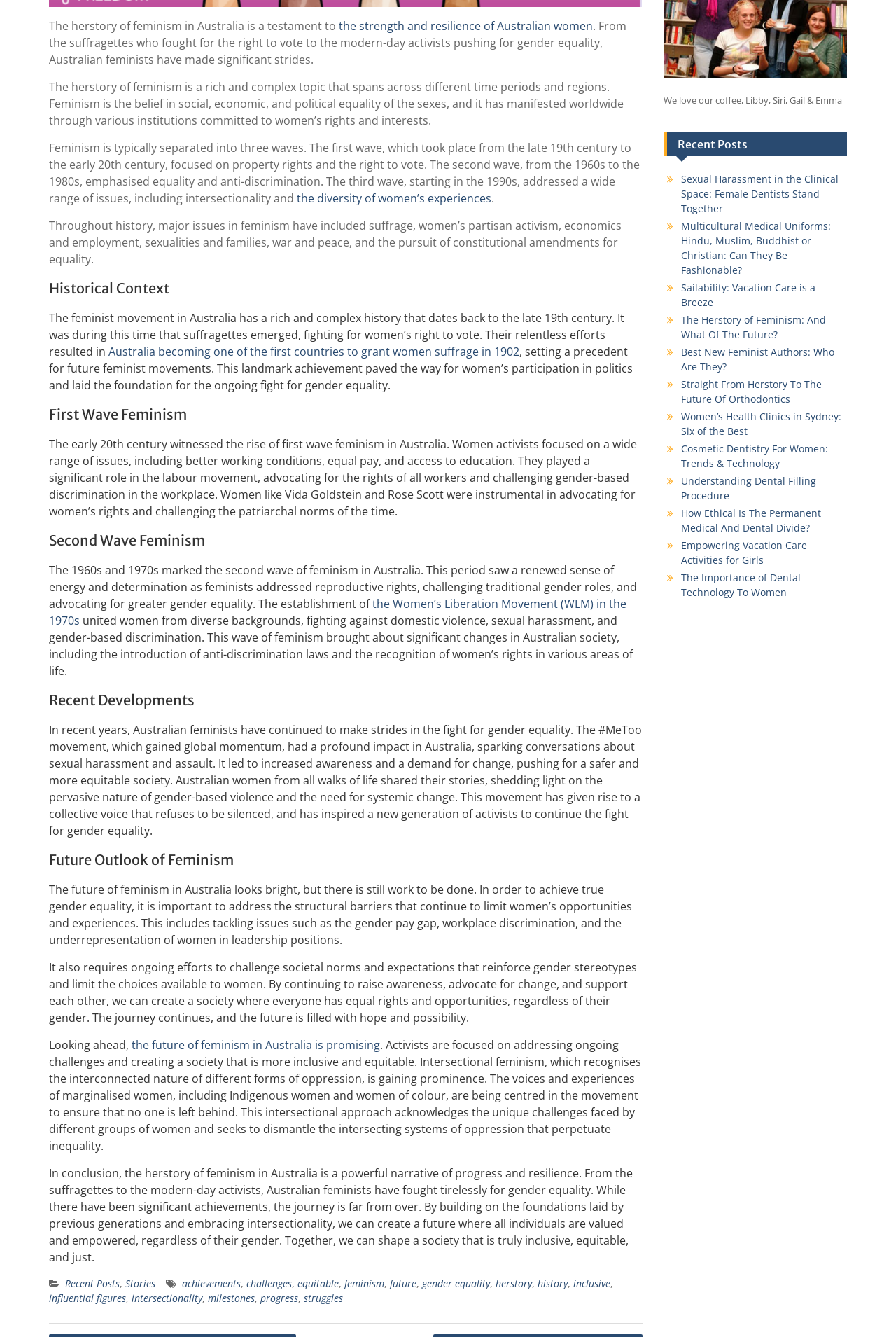Please find the bounding box coordinates of the clickable region needed to complete the following instruction: "visit the page about sexual harassment in the clinical space". The bounding box coordinates must consist of four float numbers between 0 and 1, i.e., [left, top, right, bottom].

[0.76, 0.129, 0.936, 0.161]